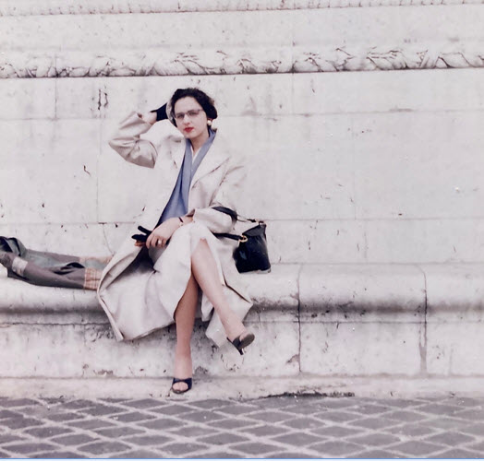What style are the woman's glasses?
Please answer the question with as much detail as possible using the screenshot.

The woman is wearing vintage-style glasses, which contribute to her sophisticated and timeless appearance, blending seamlessly with her overall attire and hairstyle.